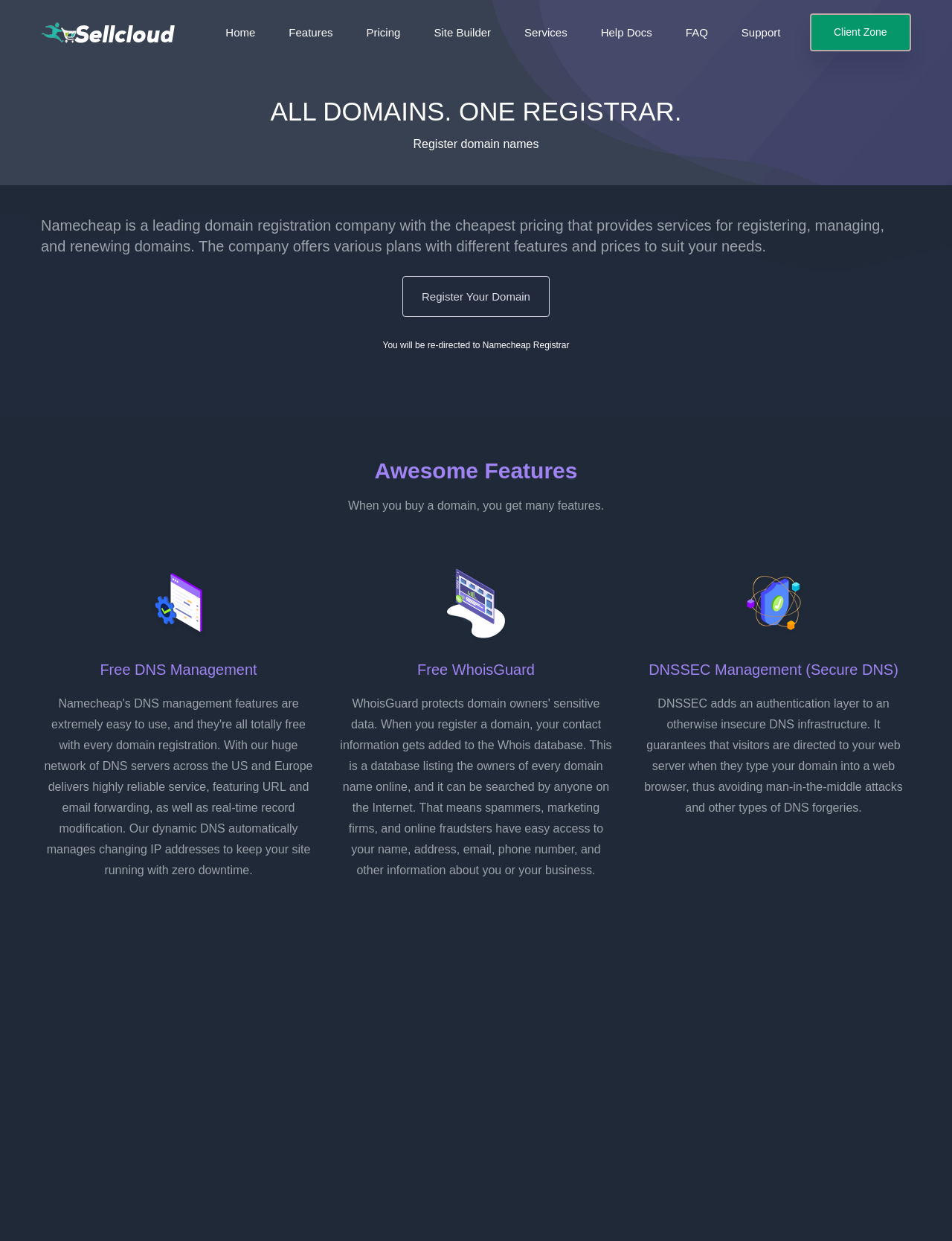Identify the bounding box for the described UI element. Provide the coordinates in (top-left x, top-left y, bottom-right x, bottom-right y) format with values ranging from 0 to 1: Client Zone

[0.851, 0.011, 0.957, 0.041]